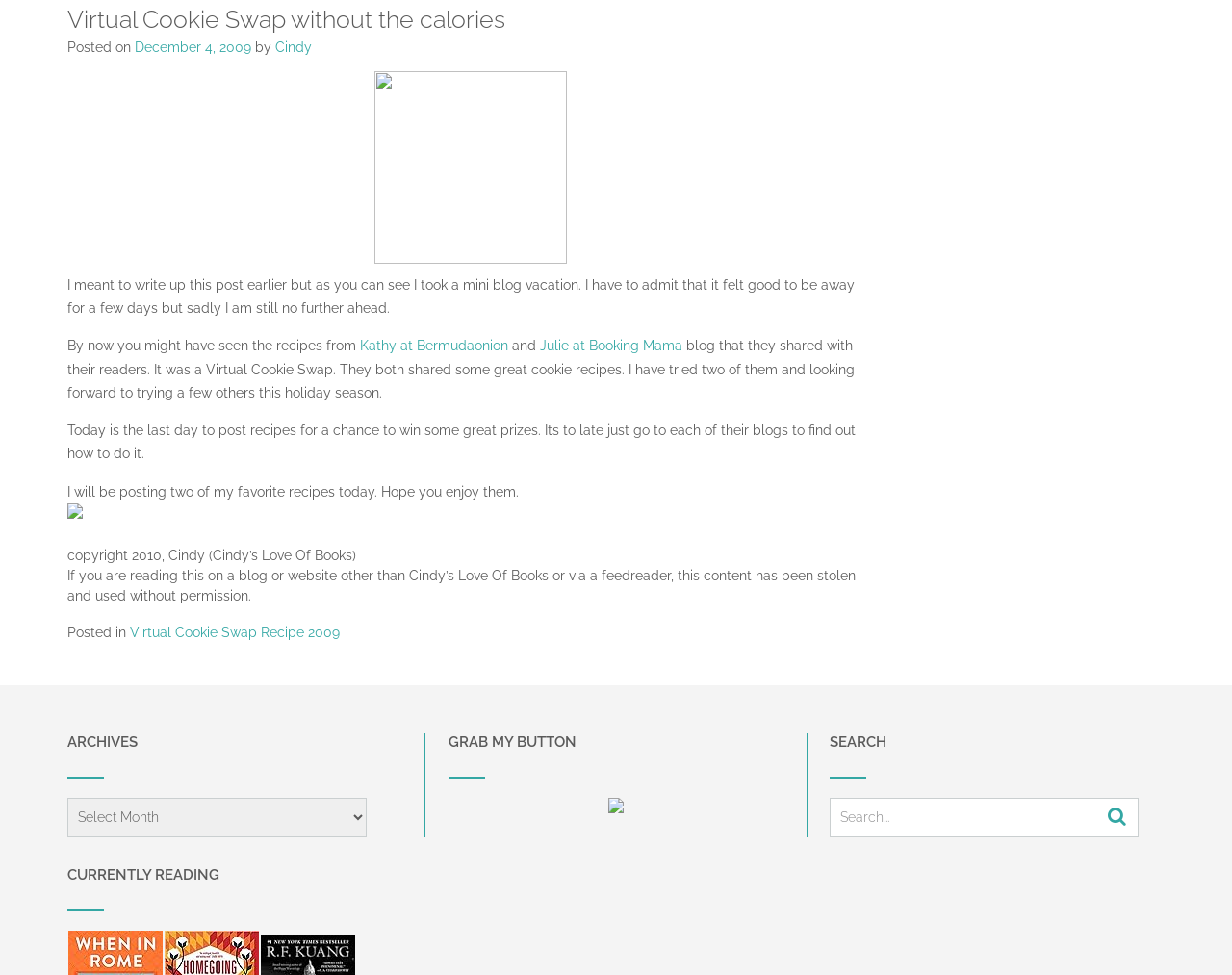Locate the bounding box coordinates of the element you need to click to accomplish the task described by this instruction: "Visit CDC website".

None